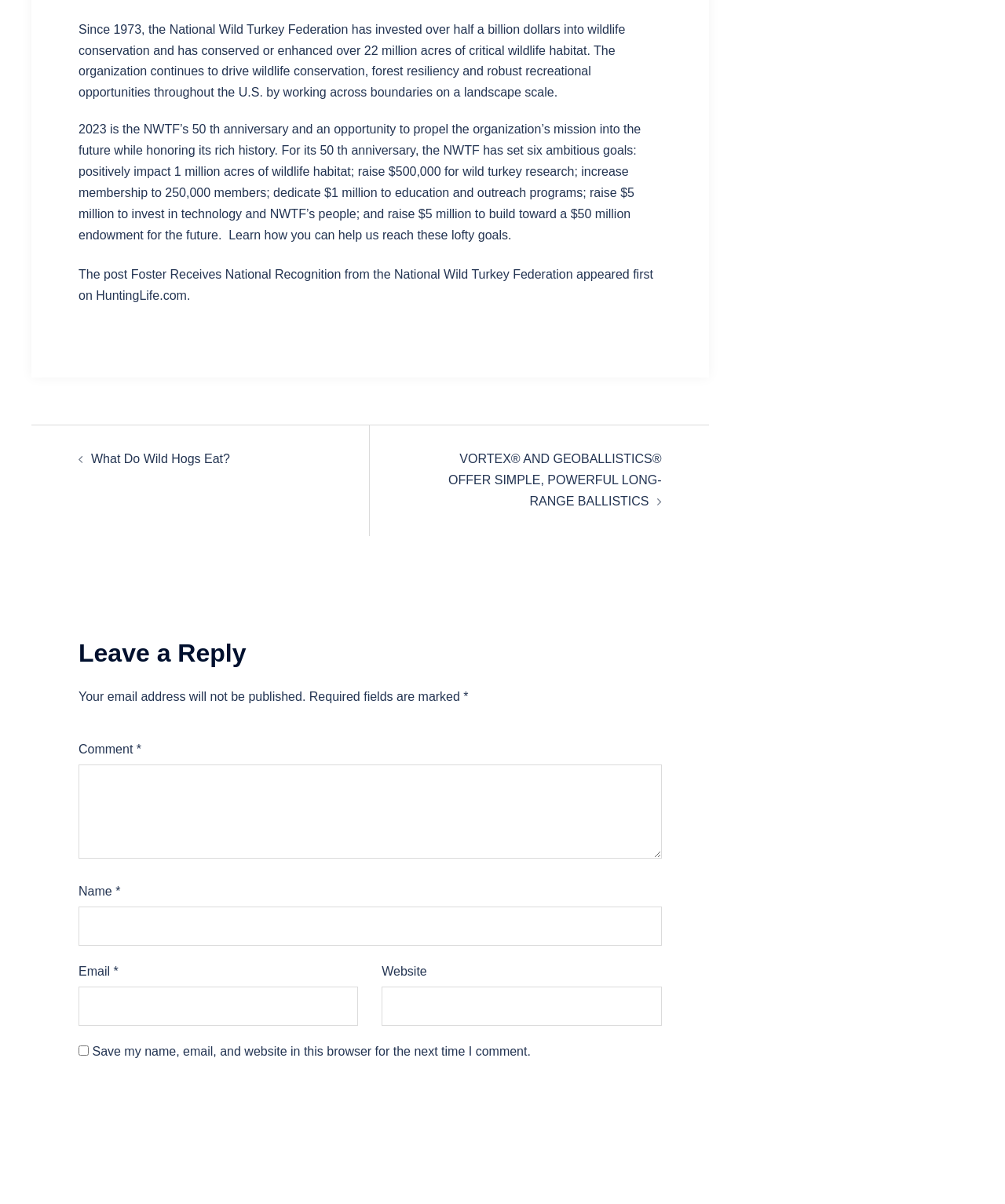Specify the bounding box coordinates of the region I need to click to perform the following instruction: "Click the 'Foster Receives National Recognition from the National Wild Turkey Federation' link". The coordinates must be four float numbers in the range of 0 to 1, i.e., [left, top, right, bottom].

[0.13, 0.223, 0.57, 0.234]